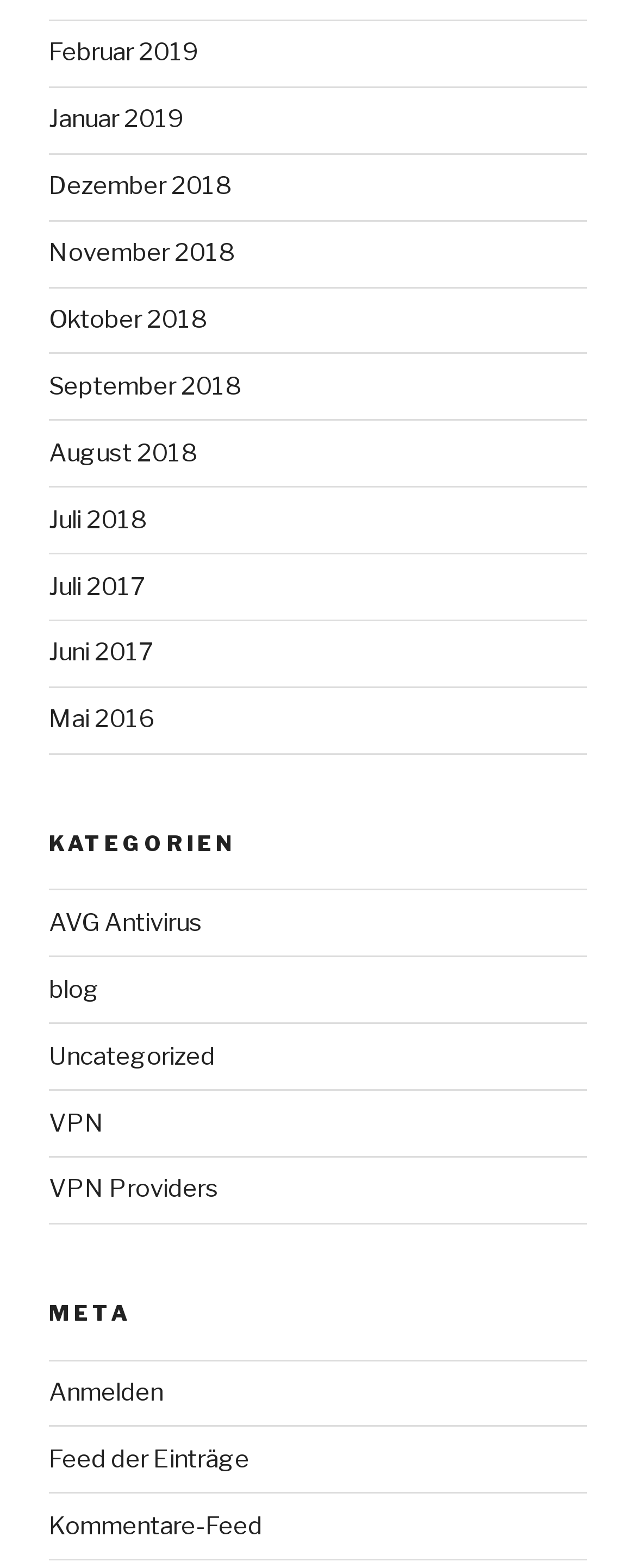From the details in the image, provide a thorough response to the question: What is the earliest month listed on the webpage?

The webpage has a list of links with month and year combinations. The earliest month listed is Juli 2017, which is the ninth link from the top.